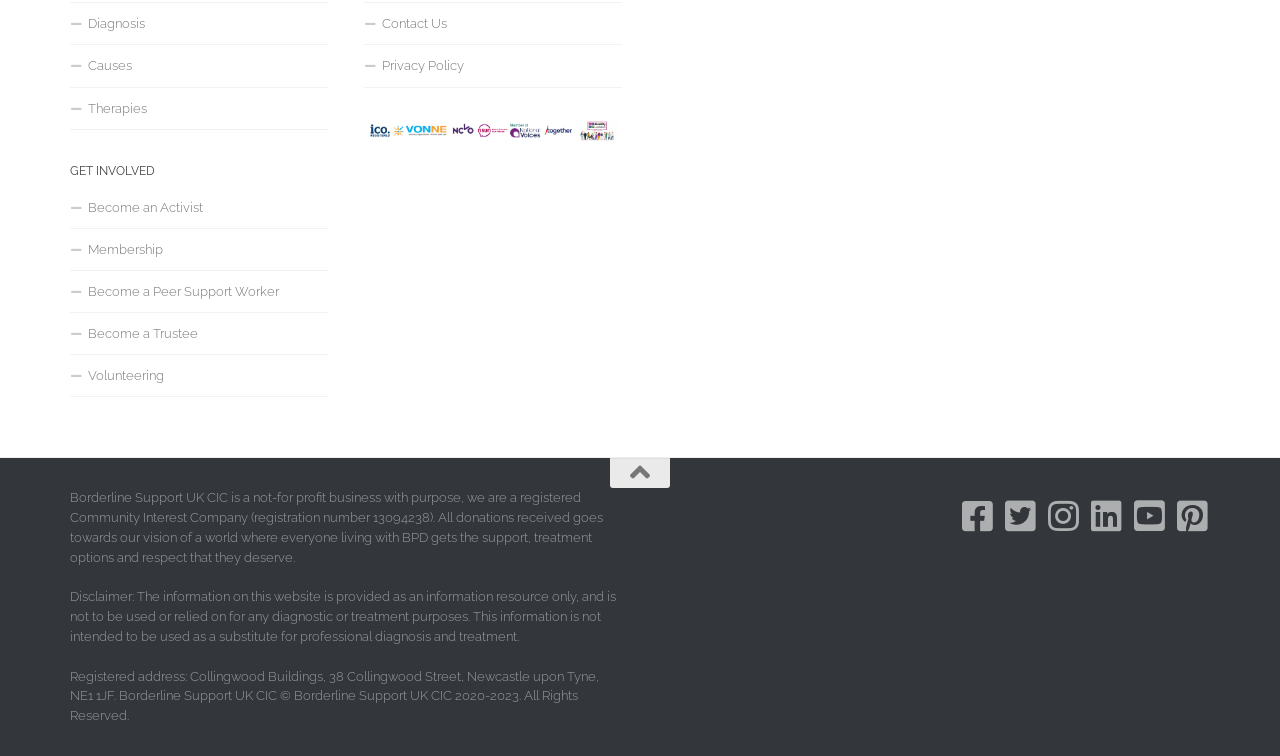Extract the bounding box coordinates for the HTML element that matches this description: "Therapies". The coordinates should be four float numbers between 0 and 1, i.e., [left, top, right, bottom].

[0.055, 0.116, 0.256, 0.172]